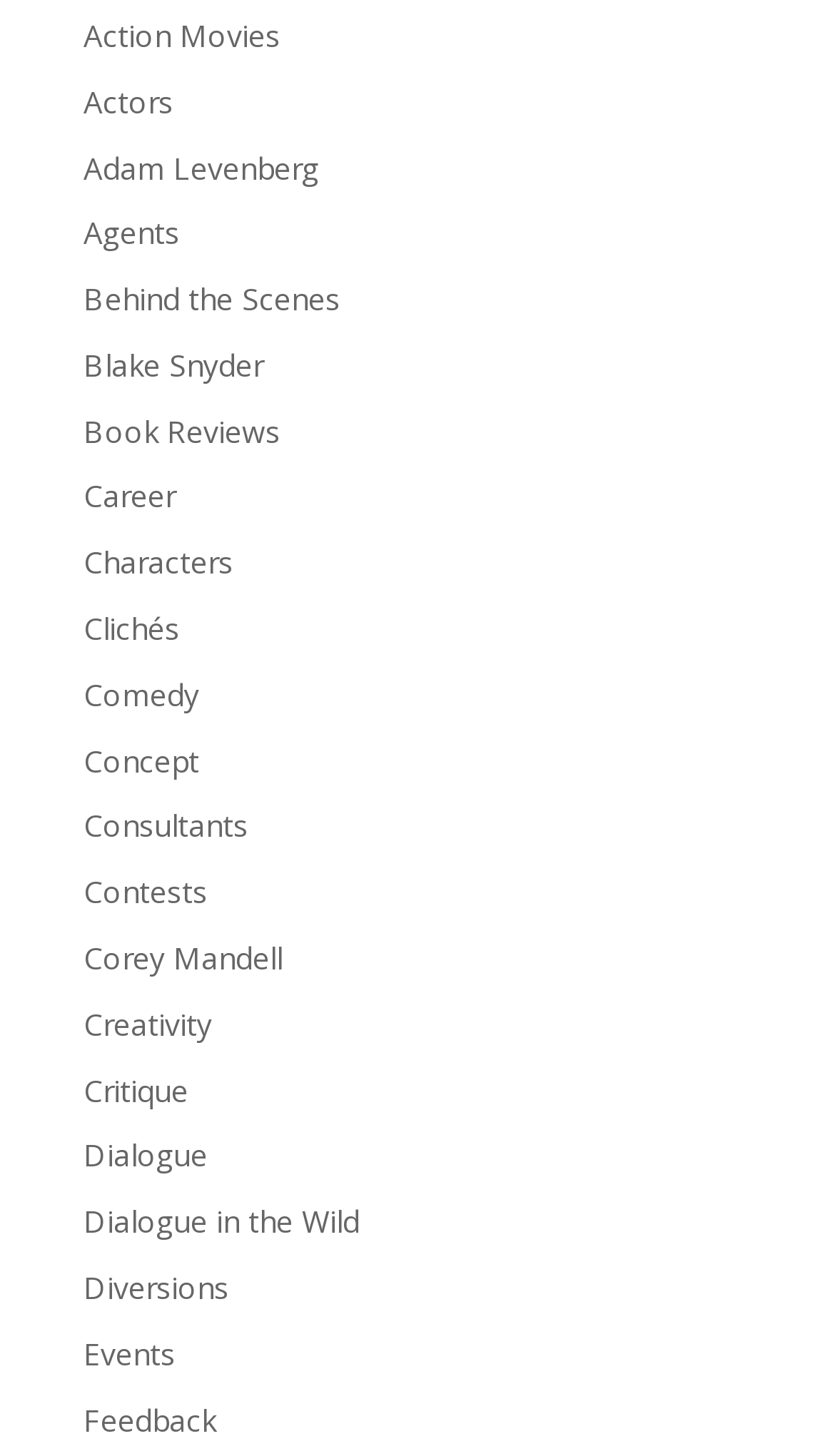Specify the bounding box coordinates of the area that needs to be clicked to achieve the following instruction: "Learn about comedy".

[0.1, 0.463, 0.238, 0.491]